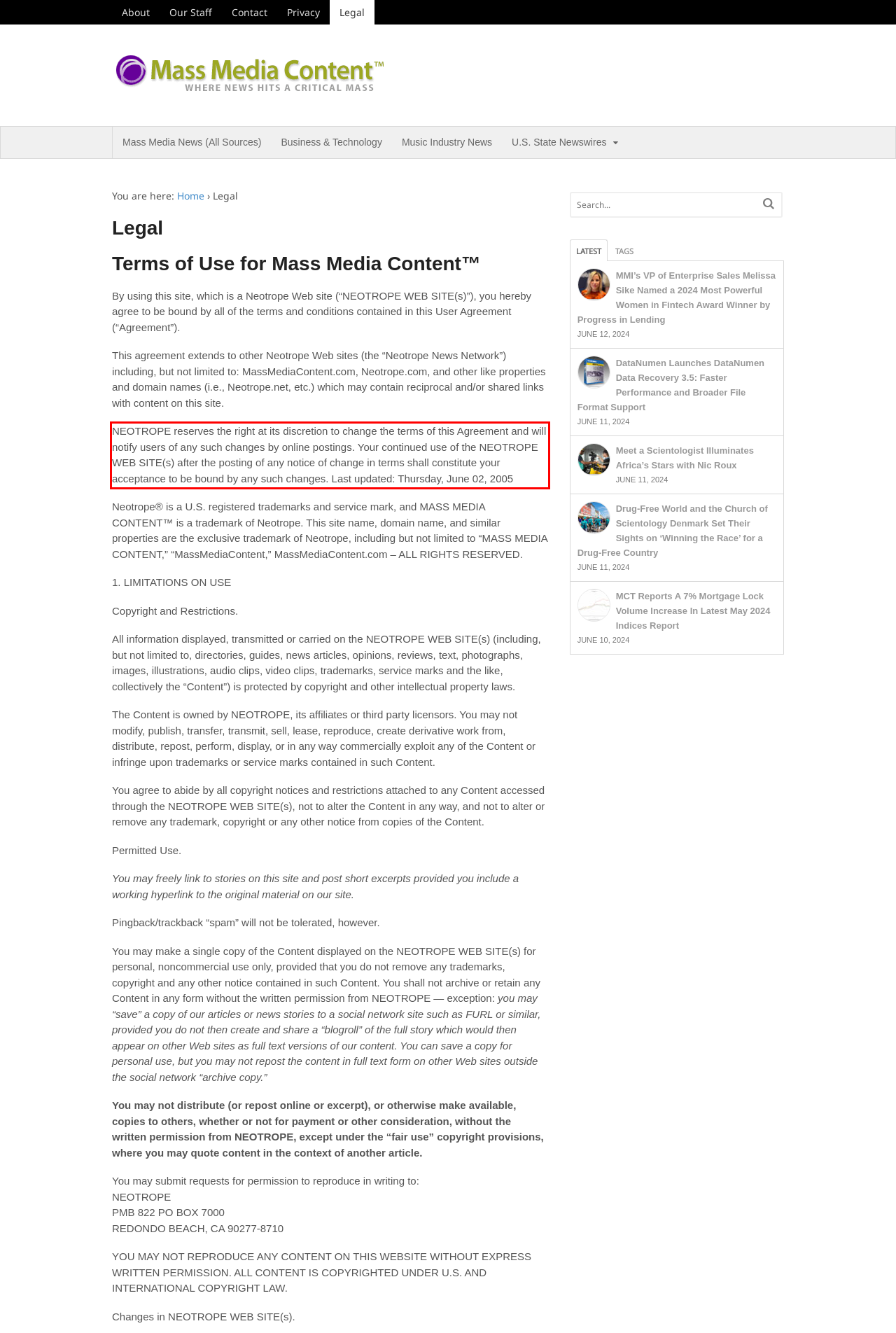Please use OCR to extract the text content from the red bounding box in the provided webpage screenshot.

NEOTROPE reserves the right at its discretion to change the terms of this Agreement and will notify users of any such changes by online postings. Your continued use of the NEOTROPE WEB SITE(s) after the posting of any notice of change in terms shall constitute your acceptance to be bound by any such changes. Last updated: Thursday, June 02, 2005